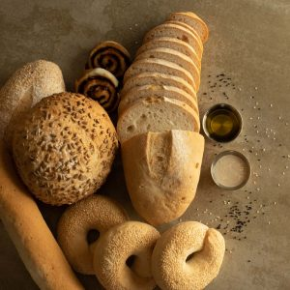Give a concise answer of one word or phrase to the question: 
How many types of pastries are visible in the arrangement?

Two